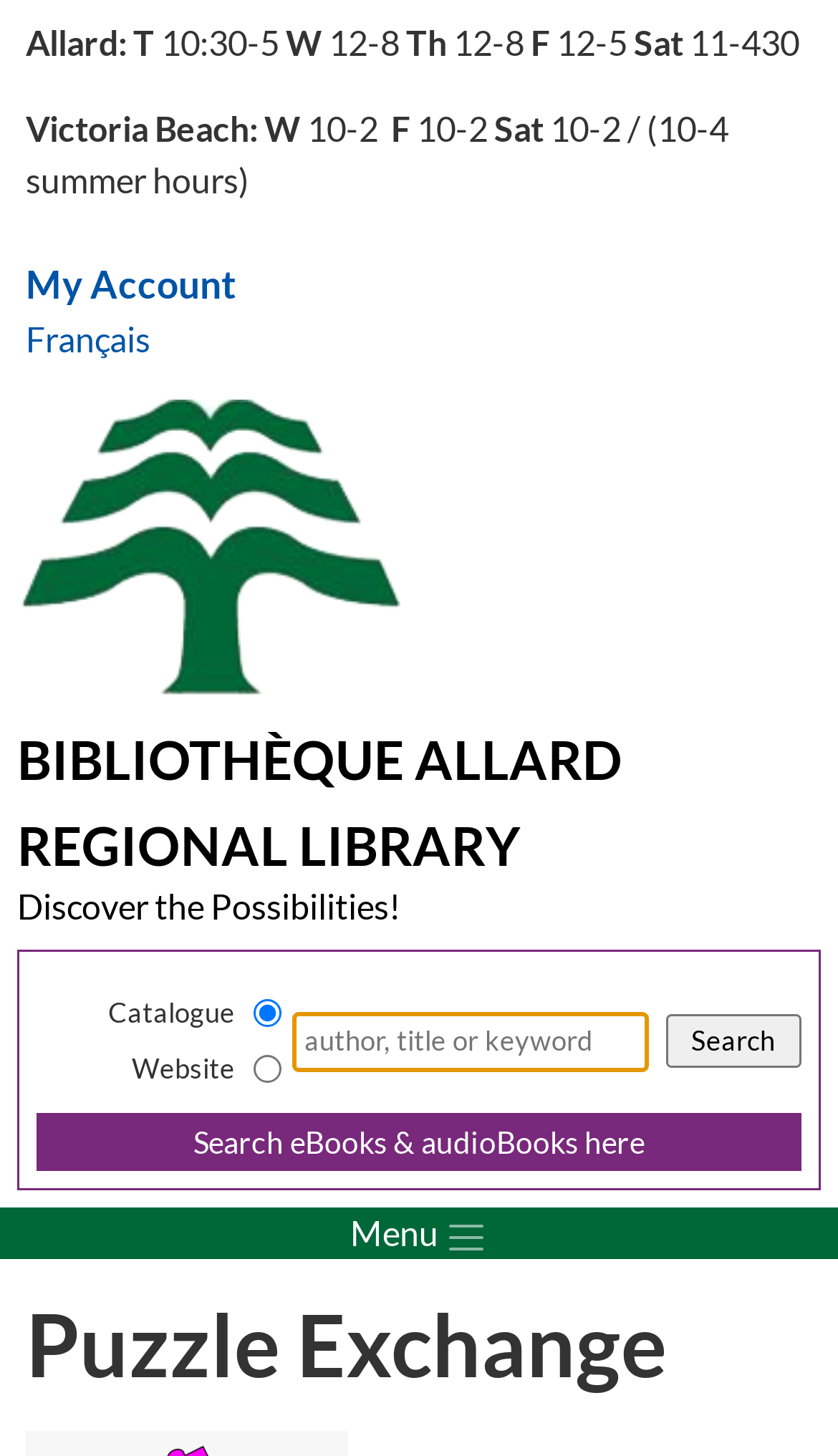Please find the bounding box coordinates for the clickable element needed to perform this instruction: "Choose French as the language".

[0.031, 0.219, 0.179, 0.247]